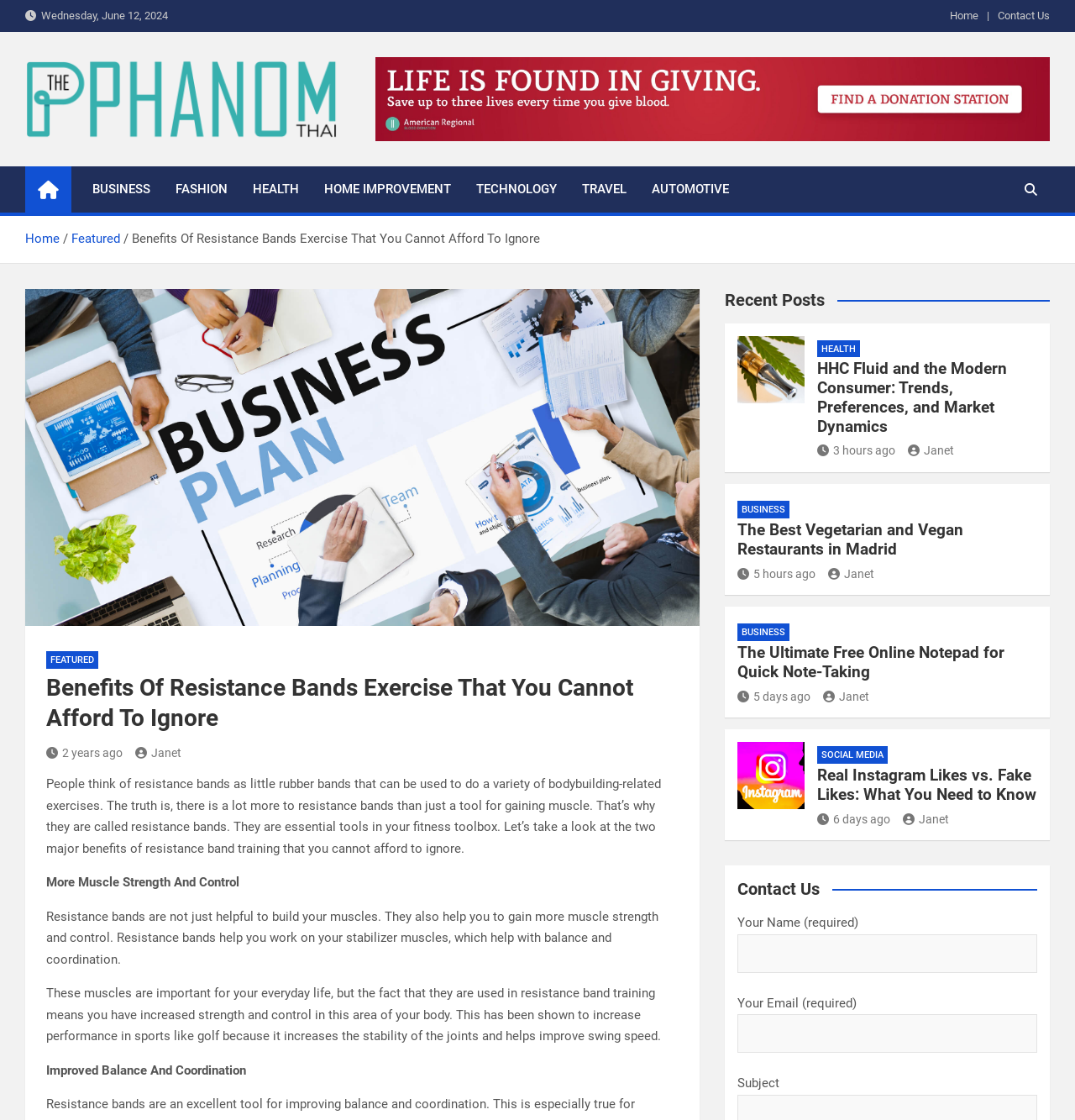Please find and report the bounding box coordinates of the element to click in order to perform the following action: "Click the 'HEALTH' link". The coordinates should be expressed as four float numbers between 0 and 1, in the format [left, top, right, bottom].

[0.223, 0.148, 0.29, 0.19]